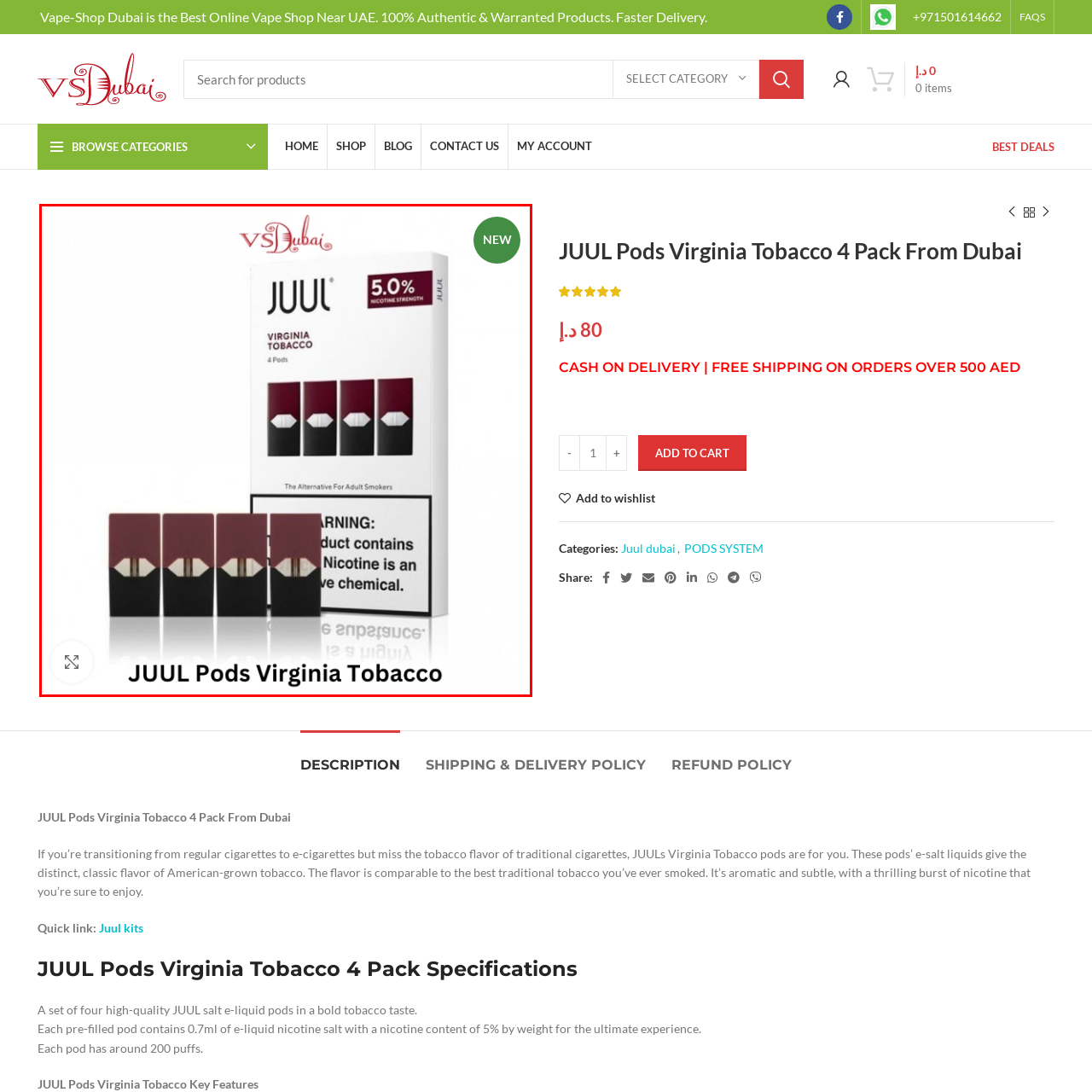Inspect the image outlined by the red box and answer the question using a single word or phrase:
How many pods are included in the pack?

Four